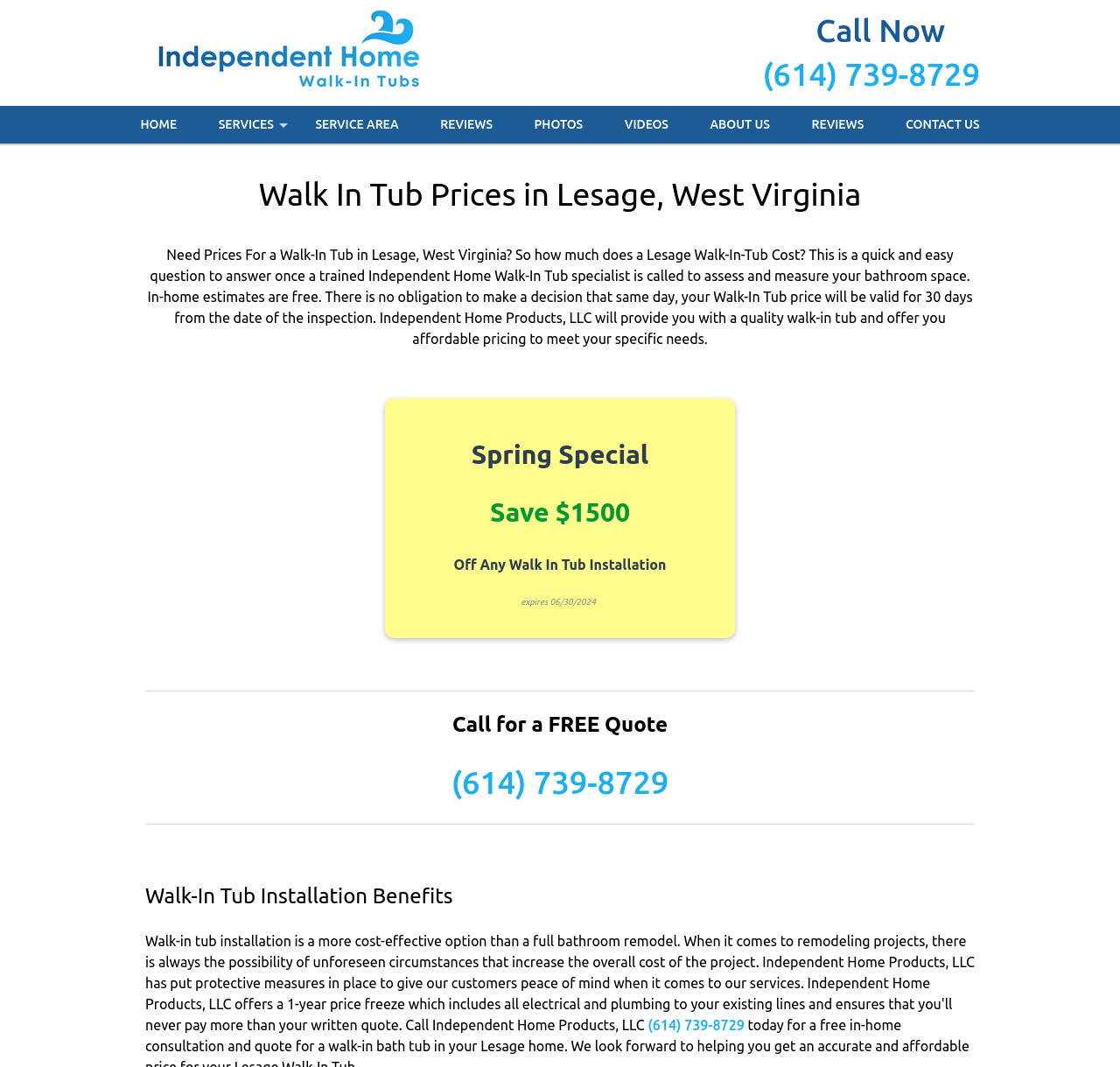What is the expiration date of the Spring Special?
Please answer the question as detailed as possible.

The expiration date is mentioned in the text 'expires 06/30/2024' which is related to the Spring Special offer.